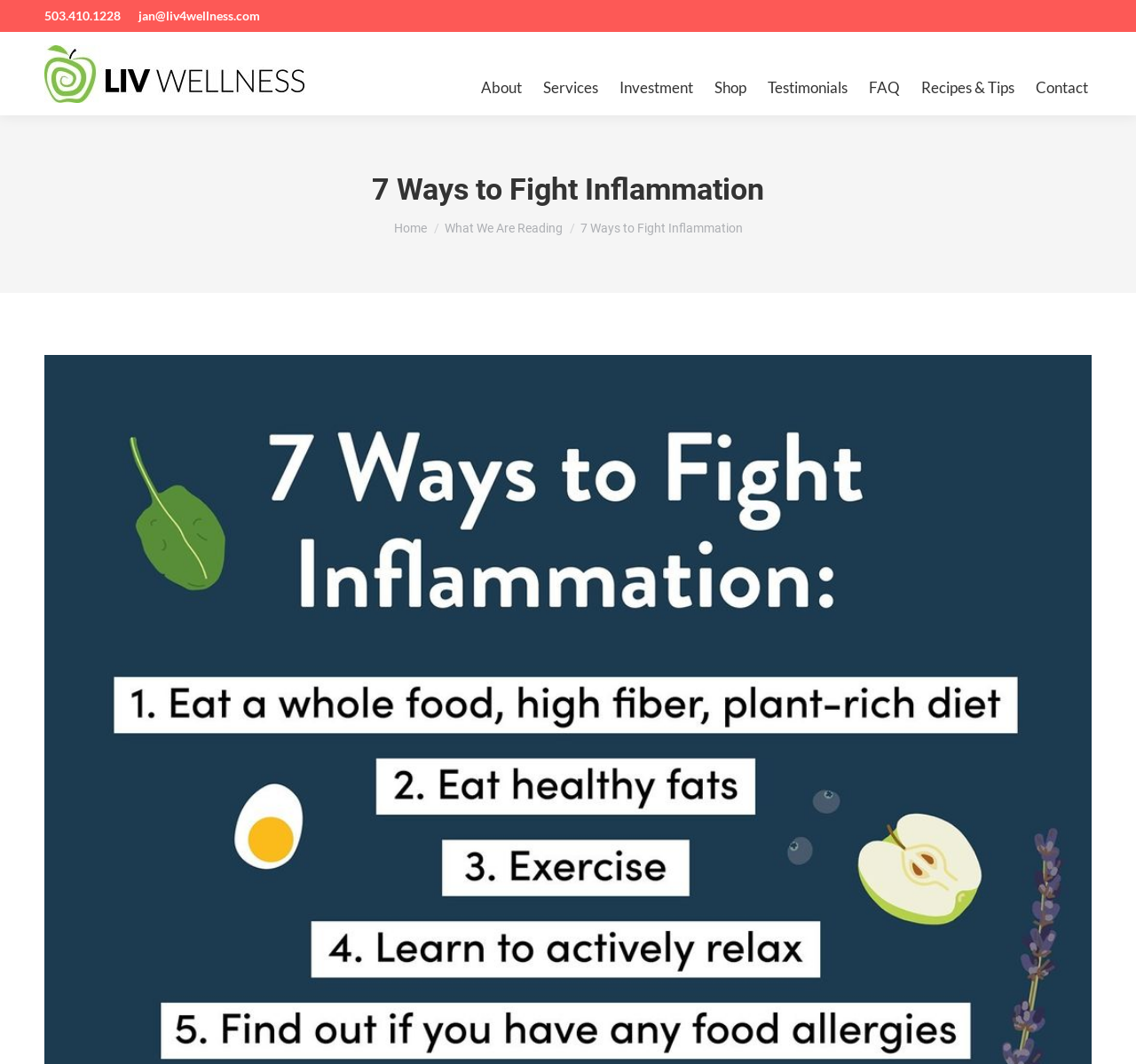Given the element description What We Are Reading, specify the bounding box coordinates of the corresponding UI element in the format (top-left x, top-left y, bottom-right x, bottom-right y). All values must be between 0 and 1.

[0.391, 0.208, 0.495, 0.221]